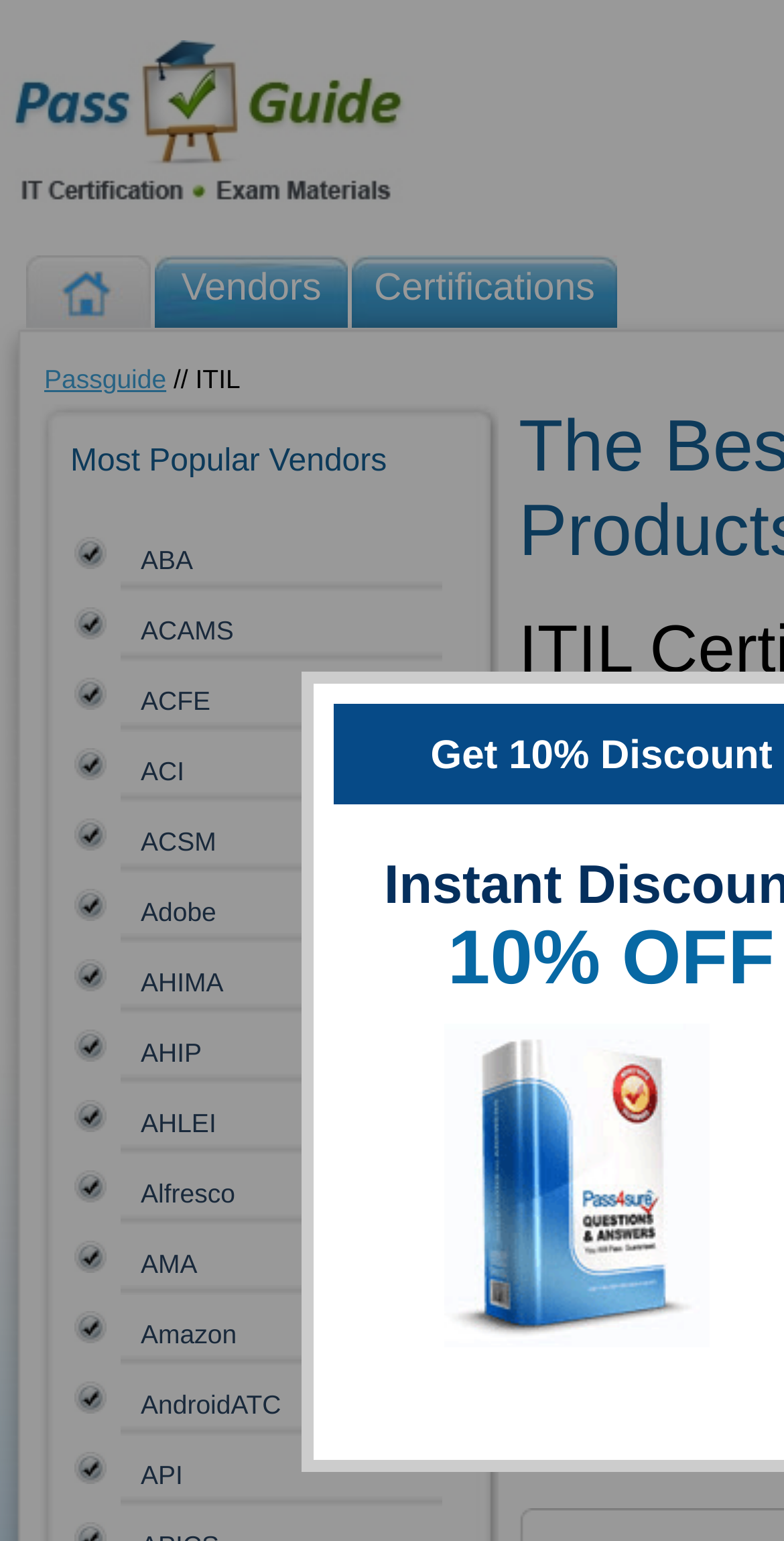How many vendors are listed?
Refer to the image and give a detailed response to the question.

The number of vendors listed can be determined by looking at the list of links under the heading 'Most Popular Vendors', which includes multiple vendors such as ABA, ACAMS, ACFE, and others, indicating that there are multiple vendors listed.